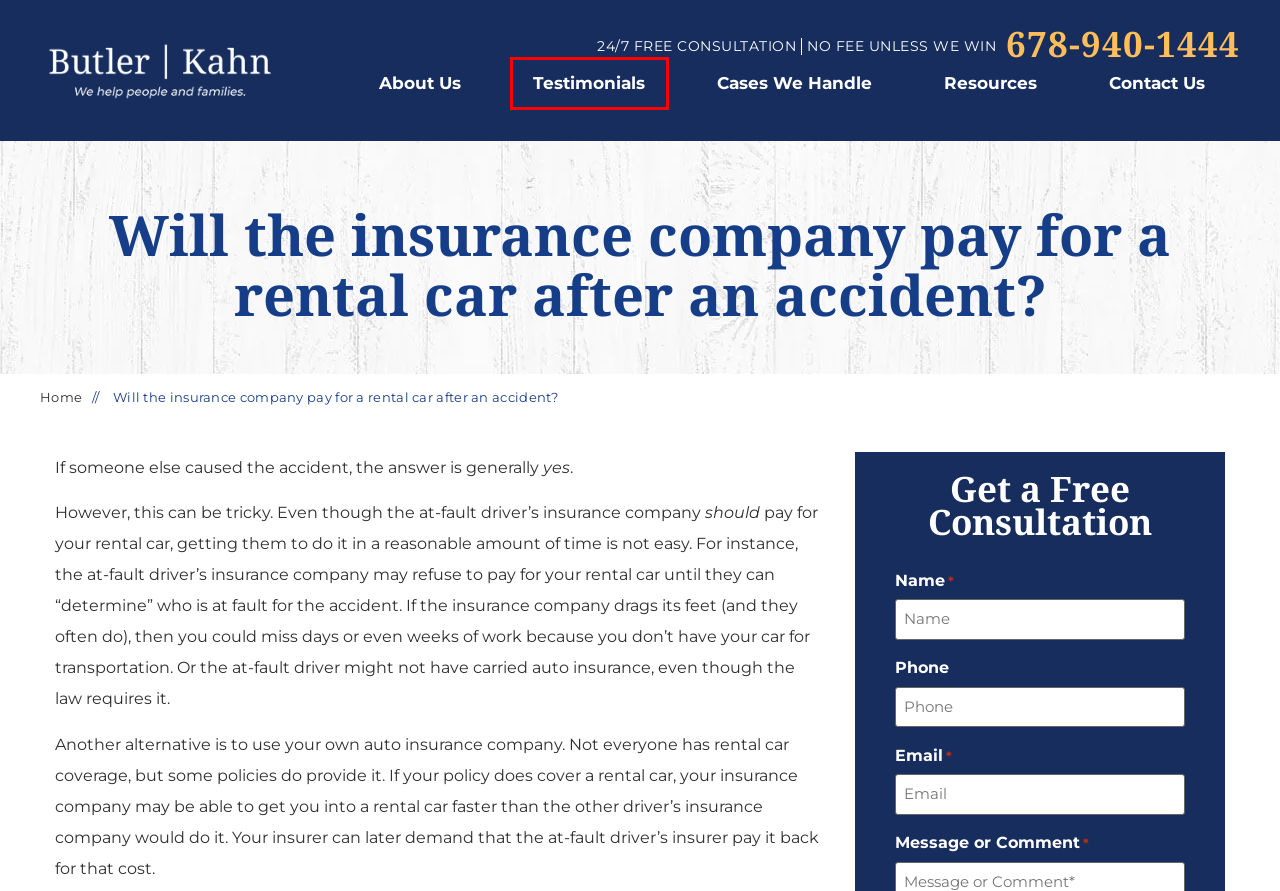You have a screenshot of a webpage with a red rectangle bounding box. Identify the best webpage description that corresponds to the new webpage after clicking the element within the red bounding box. Here are the candidates:
A. Georgia personal injury blog - Butler Kahn
B. Cases We Handle - Butler Kahn
C. Office Locations - Butler Kahn
D. Atlanta Personal Injury Lawyer - Butler Kahn
E. Client Testimonials - Butler Kahn
F. Our Attorneys - Butler Kahn
G. Contact Us - Butler Kahn
H. Privacy Policy - Butler Kahn

E